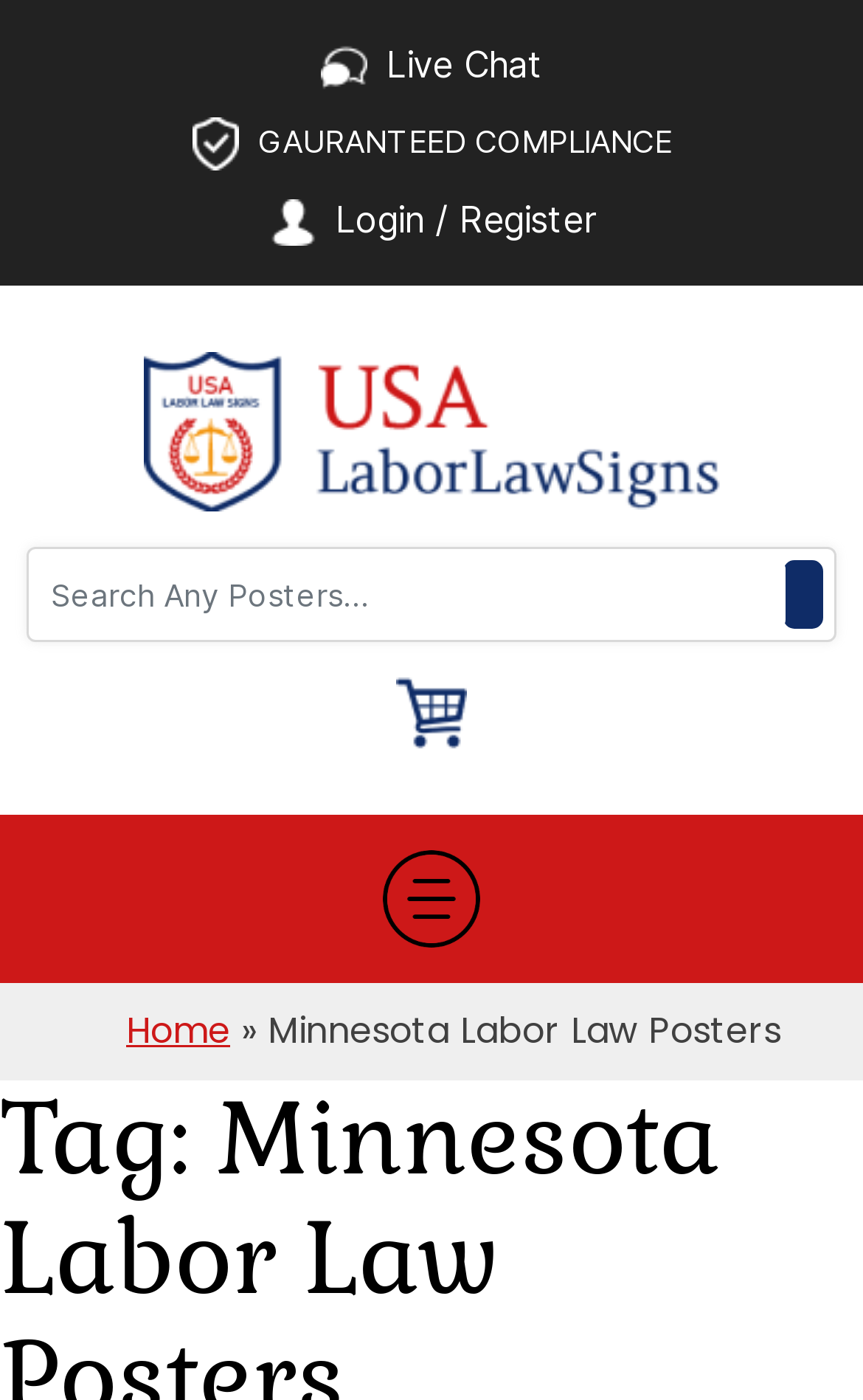Please determine the bounding box coordinates for the element that should be clicked to follow these instructions: "Share to Twitter".

None